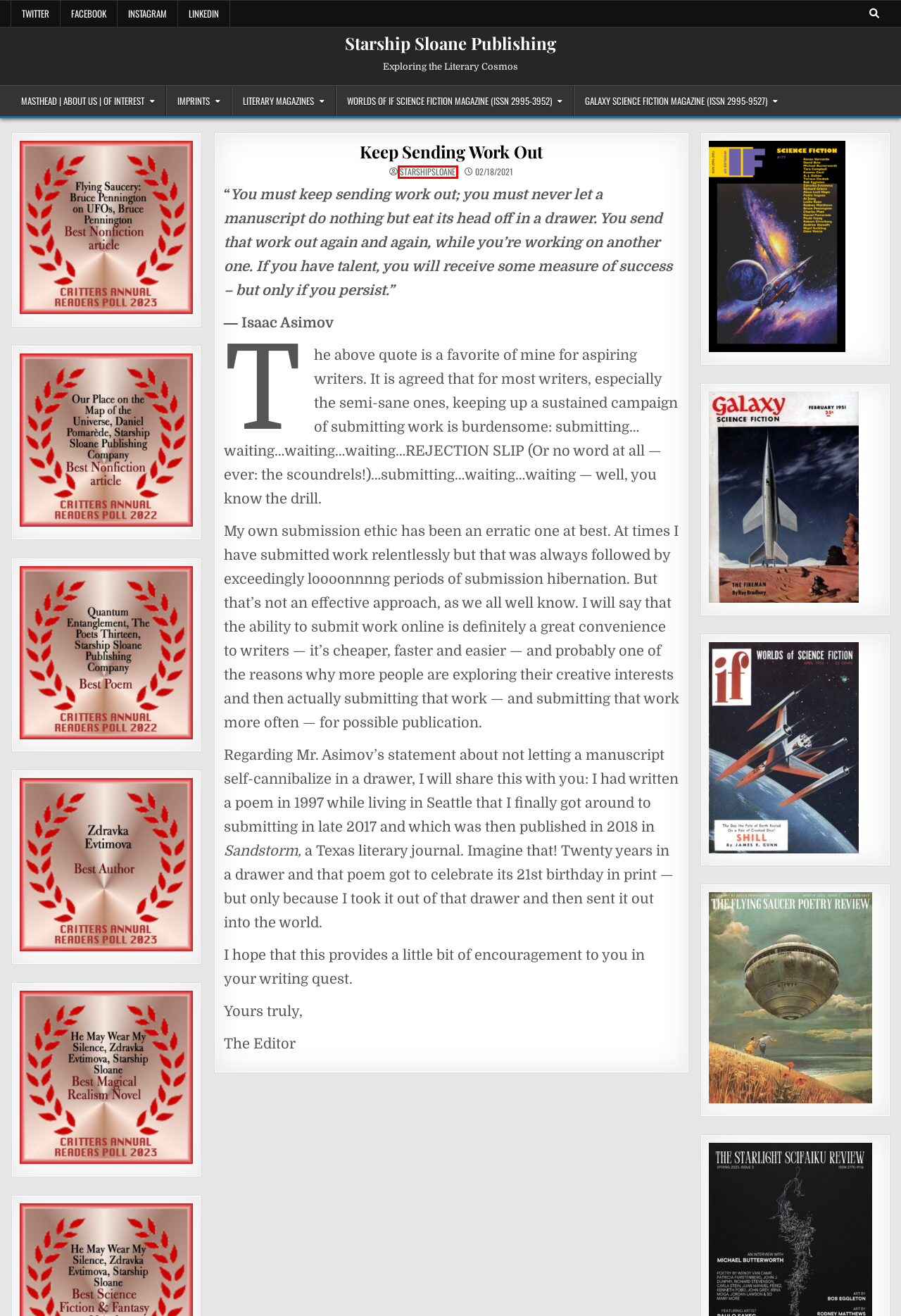Assess the screenshot of a webpage with a red bounding box and determine which webpage description most accurately matches the new page after clicking the element within the red box. Here are the options:
A. Masthead | About Us | Of Interest – Starship Sloane Publishing
B. Worlds of IF Science Fiction Magazine (ISSN 2995-3952) – Starship Sloane Publishing
C. Imprints – Starship Sloane Publishing
D. starshipsloane – Starship Sloane Publishing
E. Galaxy Science Fiction Magazine (ISSN 2995-9527) – Starship Sloane Publishing
F. SciFaiku Showcase – Starship Sloane Publishing
G. Literary Magazines – Starship Sloane Publishing
H. Starship Sloane Publishing – Exploring the Literary Cosmos

D